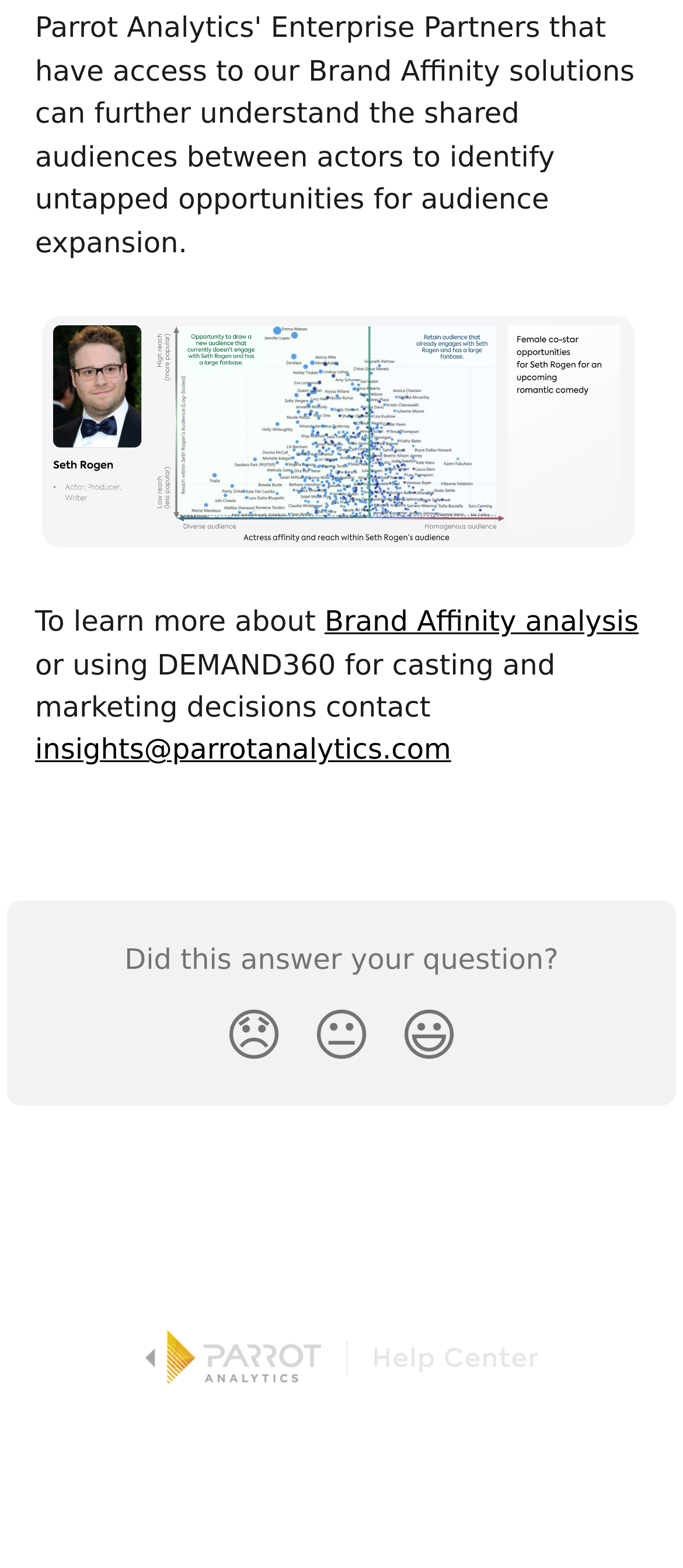Respond to the question below with a single word or phrase:
What is the topic of the link?

Brand Affinity analysis